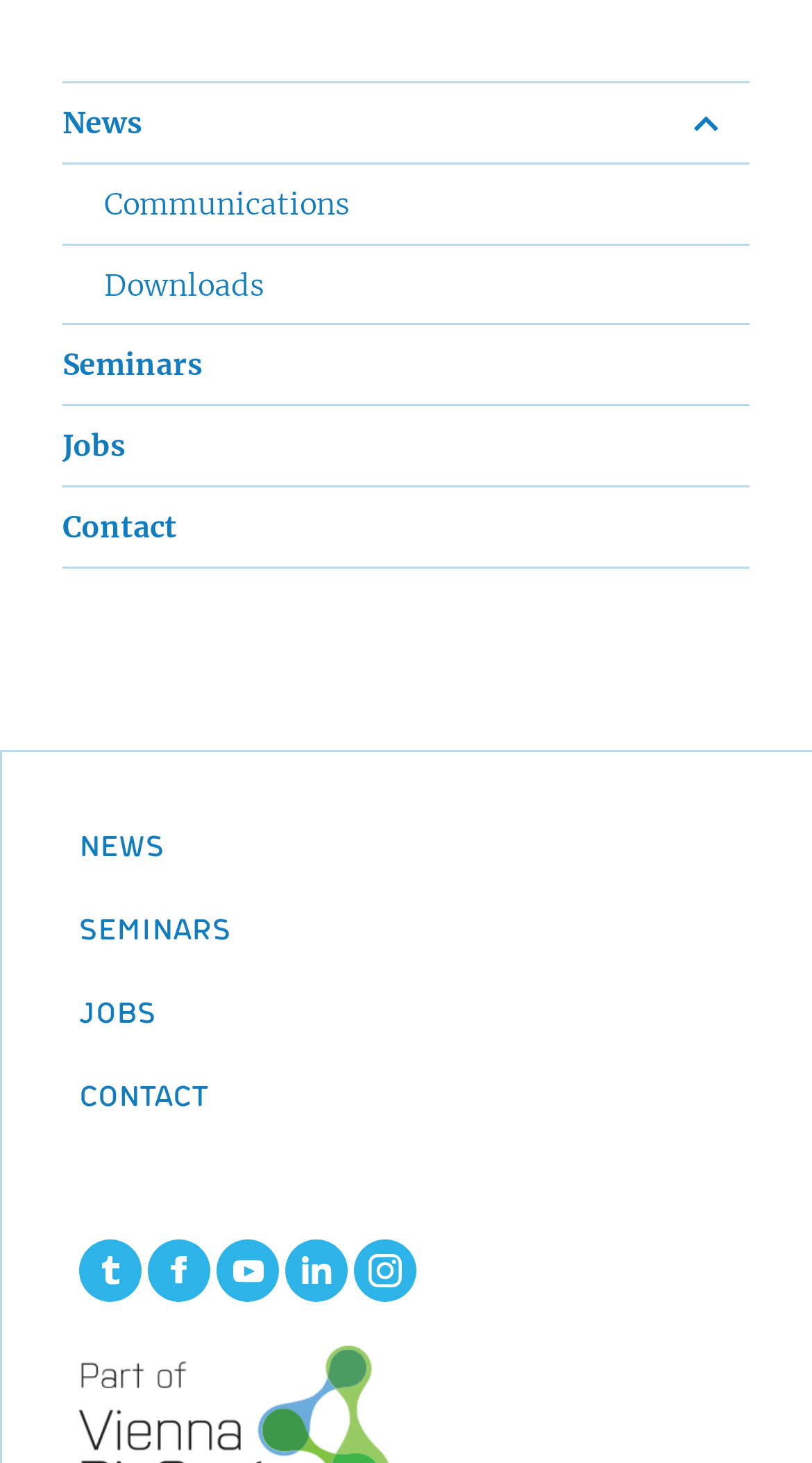Determine the bounding box coordinates for the clickable element required to fulfill the instruction: "View Vienna BioCenter". Provide the coordinates as four float numbers between 0 and 1, i.e., [left, top, right, bottom].

[0.079, 0.961, 0.482, 0.986]